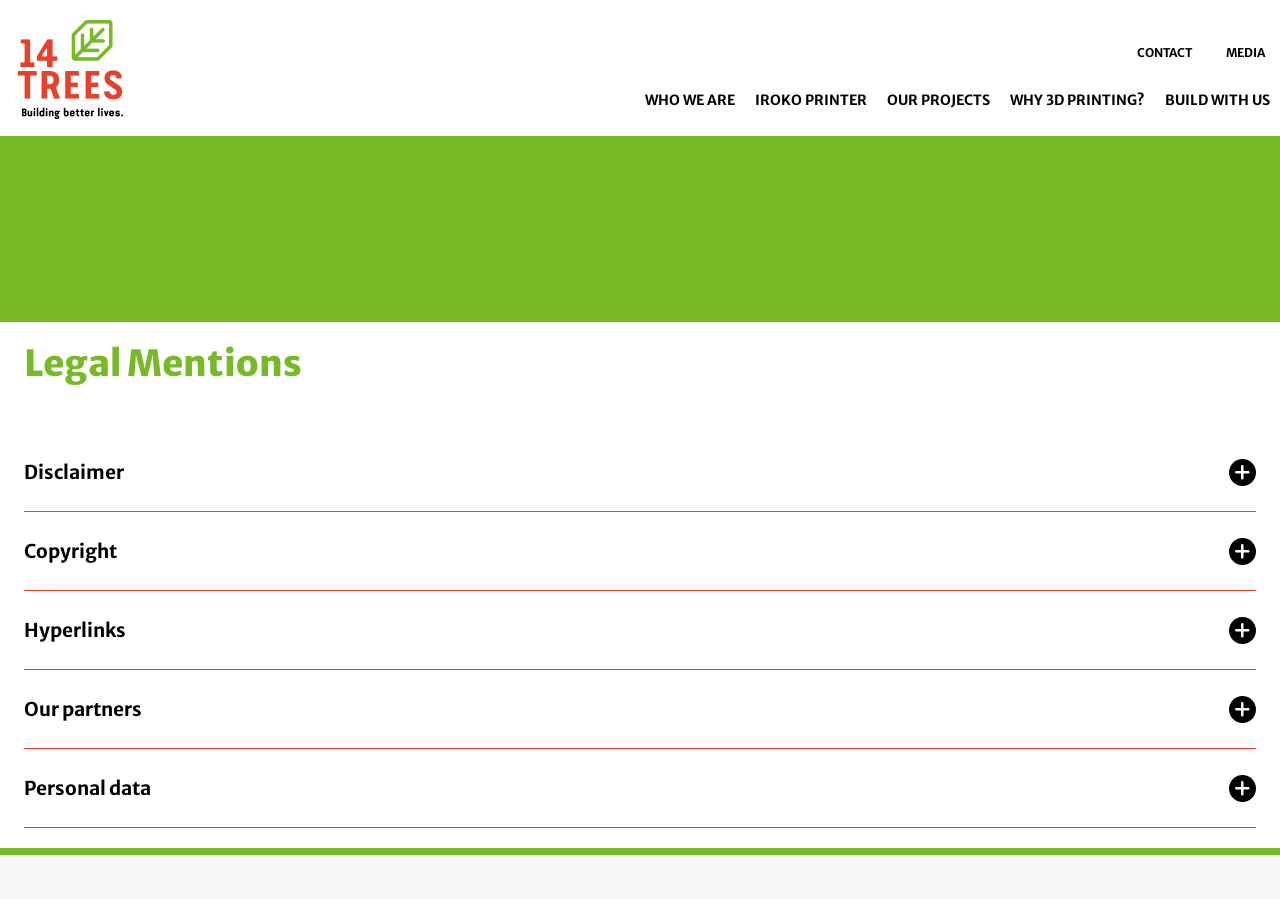Identify the bounding box coordinates for the region to click in order to carry out this instruction: "read Disclaimer". Provide the coordinates using four float numbers between 0 and 1, formatted as [left, top, right, bottom].

[0.019, 0.512, 0.097, 0.539]